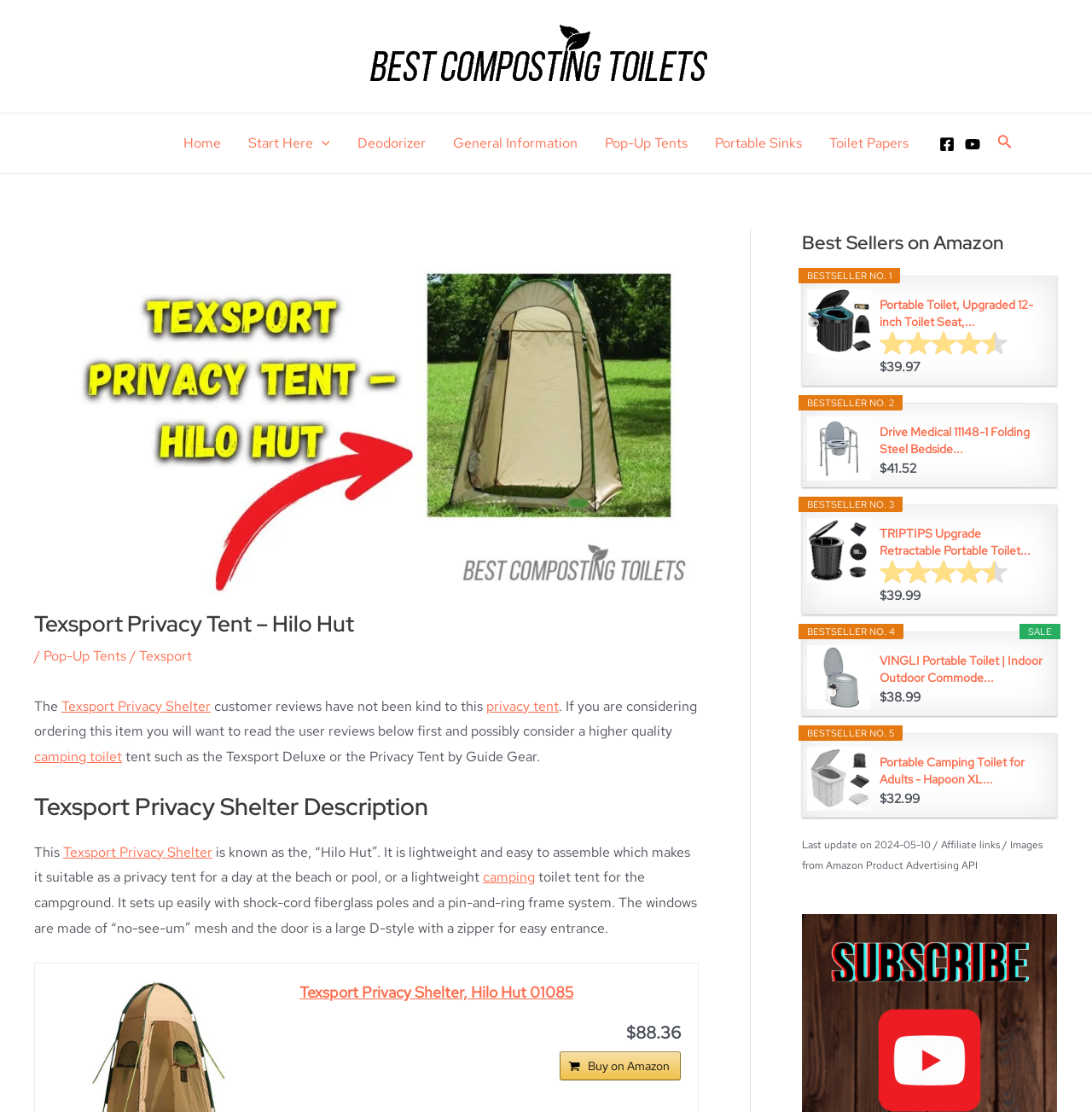Mark the bounding box of the element that matches the following description: "Start Here".

[0.215, 0.102, 0.315, 0.156]